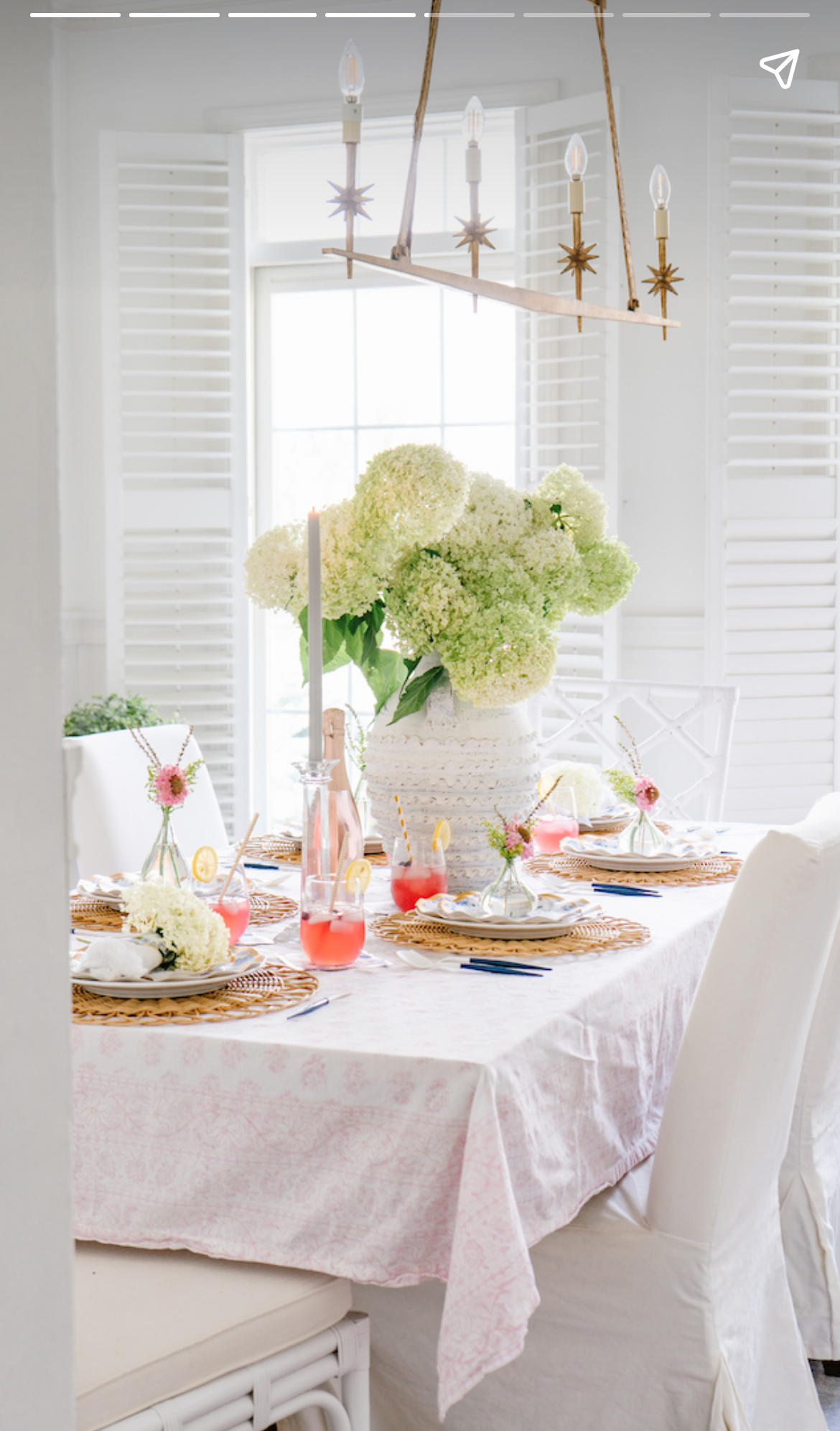Ascertain the bounding box coordinates for the UI element detailed here: "parent_node: Daoist Gate". The coordinates should be provided as [left, top, right, bottom] with each value being a float between 0 and 1.

None